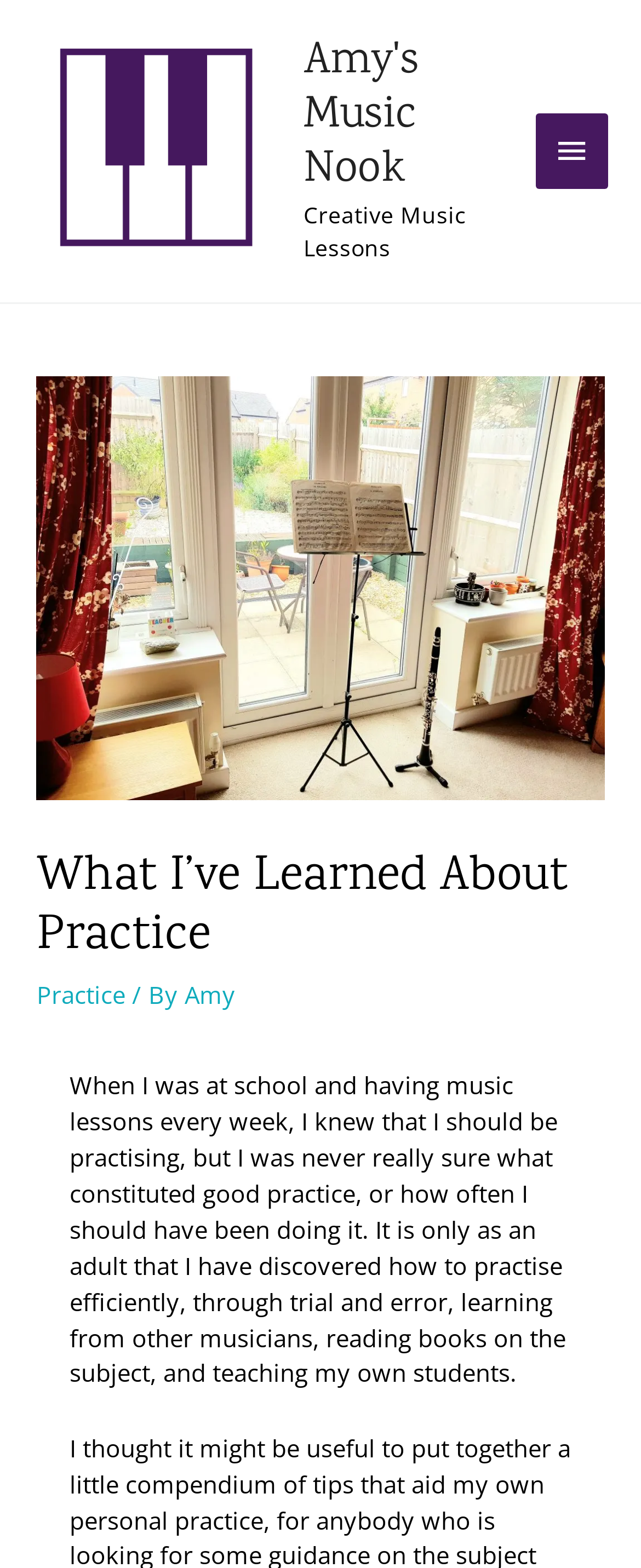How did the author learn about efficient practice?
Refer to the image and provide a concise answer in one word or phrase.

Through trial and error, learning from others, and reading books